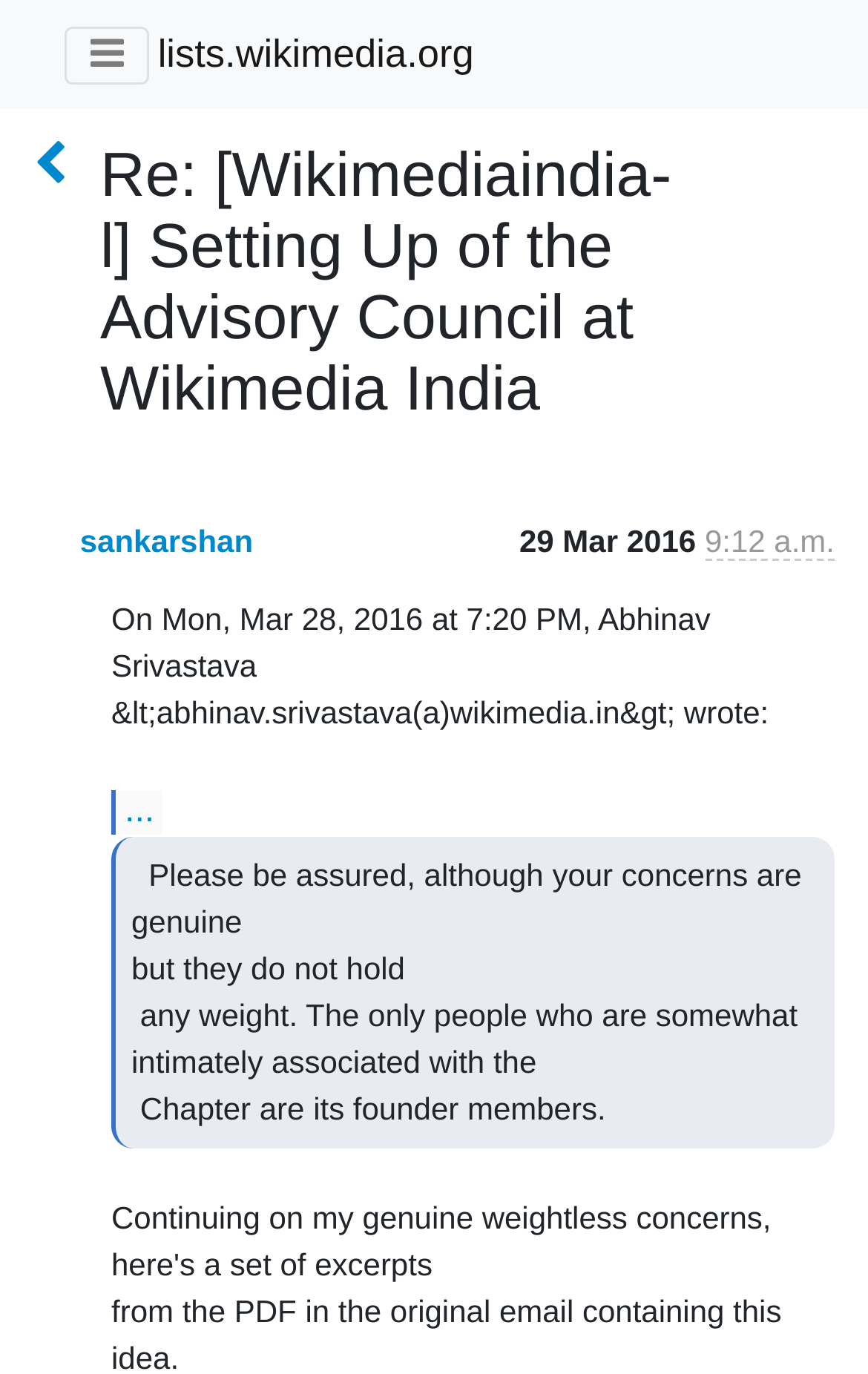Offer a meticulous caption that includes all visible features of the webpage.

The webpage appears to be an archived email thread from a mailing list. At the top, there is a button with a symbol '\uf0c9' located near the top-left corner. Next to it, there is a link to 'lists.wikimedia.org' that spans about half of the top section. 

Below the top section, there is a heading that reads 'Re: [Wikimediaindia-l] Setting Up of the Advisory Council at Wikimedia India', which takes up most of the width. 

Under the heading, there is a table with three columns. The first column contains a link to the sender's name, 'sankarshan', positioned near the top-left of the table. The second column displays the date '29 Mar 2016'. The third column shows the sender's time, 'March 29, 2016, 7:42 a.m.', with the exact time '9:12 a.m.' written in a smaller text.

Below the table, there is a block of text that appears to be the email content. It starts with 'On Mon, Mar 28, 2016 at 7:20 PM, Abhinav Srivastava <abhinav.srivastava(a)wikimedia.in> wrote:', followed by a paragraph of text. There is a link with an ellipsis '...' located near the top-right of the email content. The rest of the email content is a response from the sender, which spans multiple lines and discusses the topic of the Advisory Council at Wikimedia India.